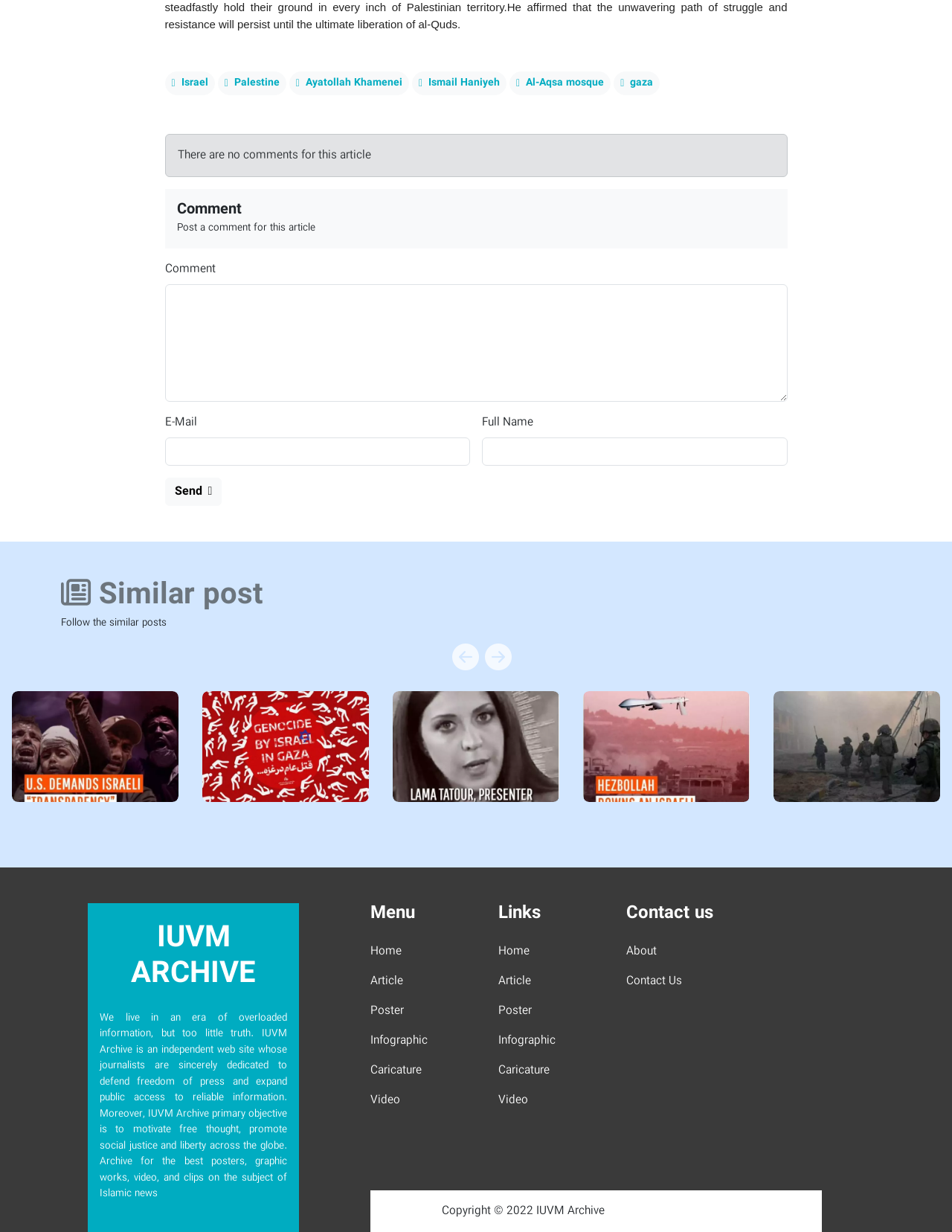How can users post a comment for this article?
Look at the screenshot and respond with a single word or phrase.

Fill in the comment, email, and full name fields